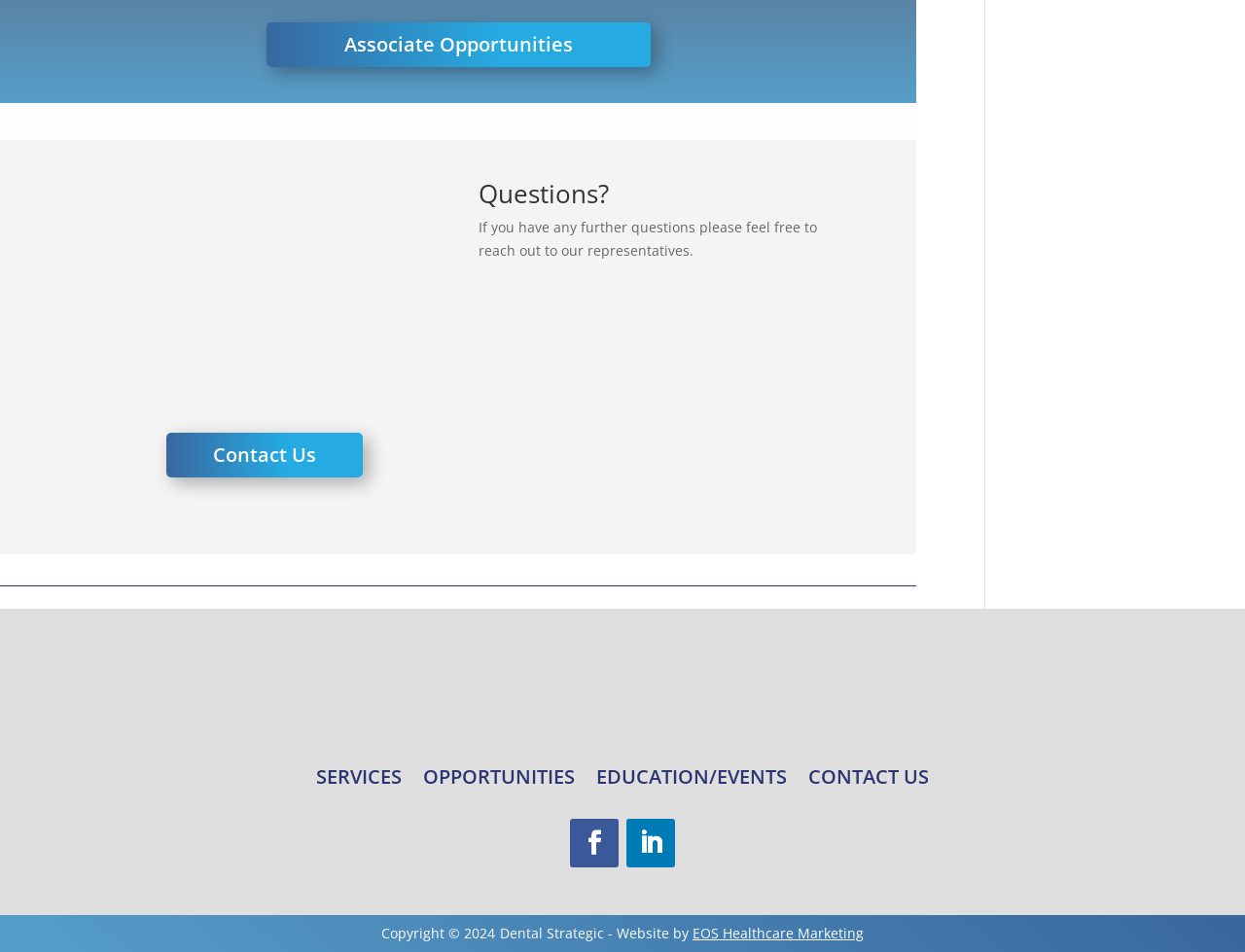What is the purpose of the 'Questions?' section?
Based on the visual content, answer with a single word or a brief phrase.

To encourage users to reach out